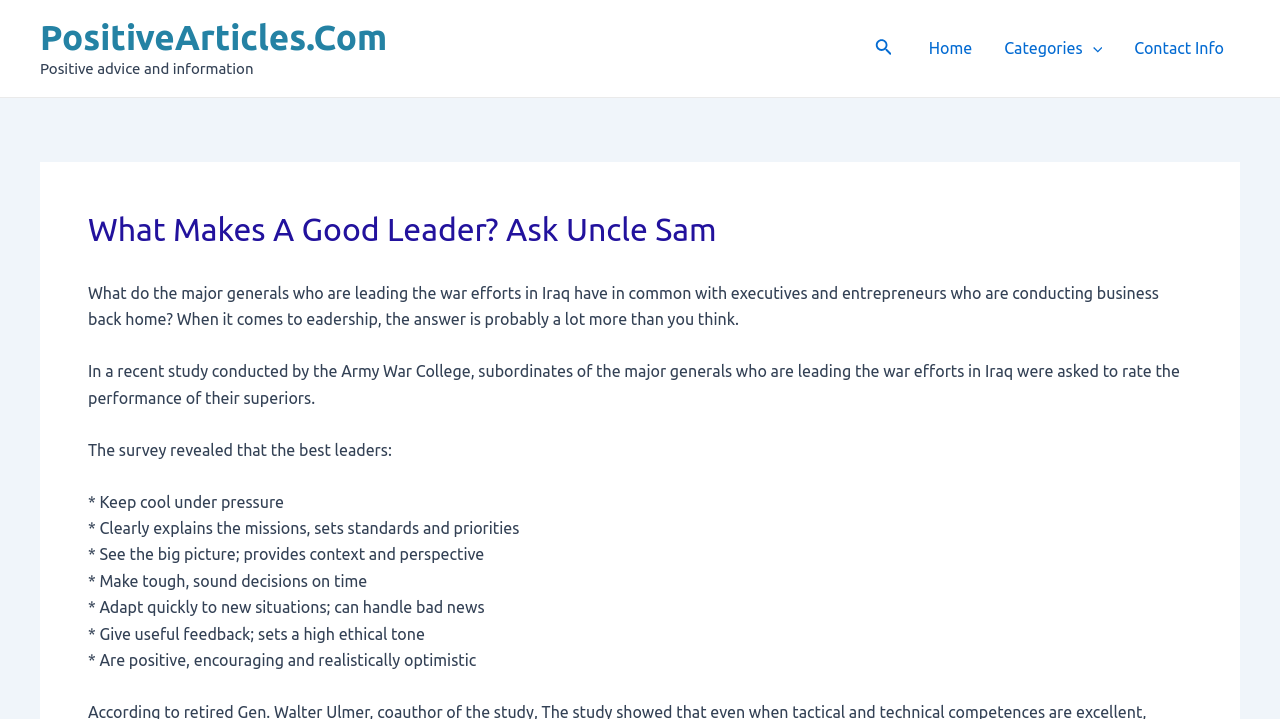What is the first quality of a good leader mentioned in the article?
Look at the image and respond with a one-word or short phrase answer.

Keep cool under pressure